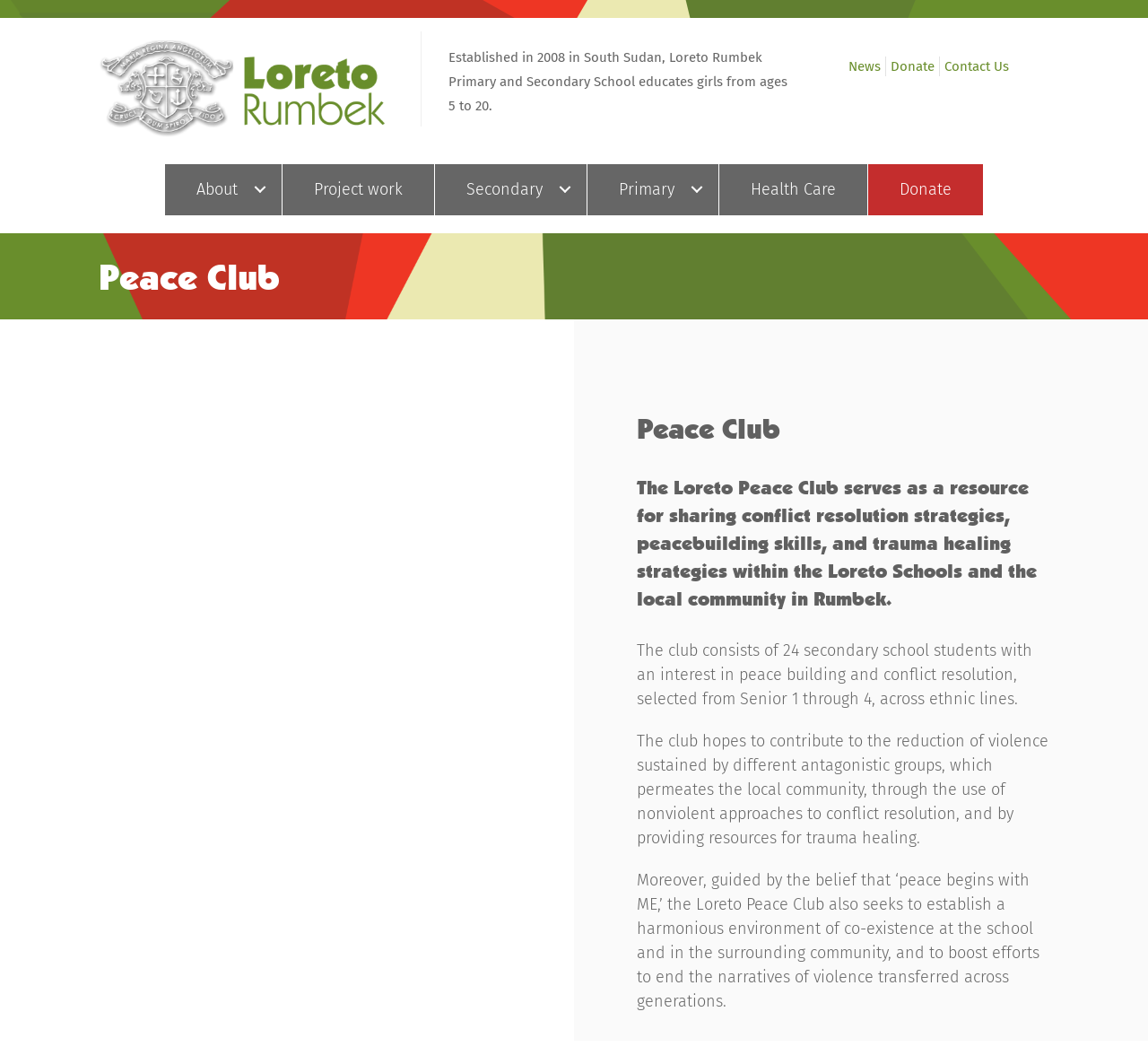Use a single word or phrase to respond to the question:
What is the goal of the Peace Club?

Reduce violence